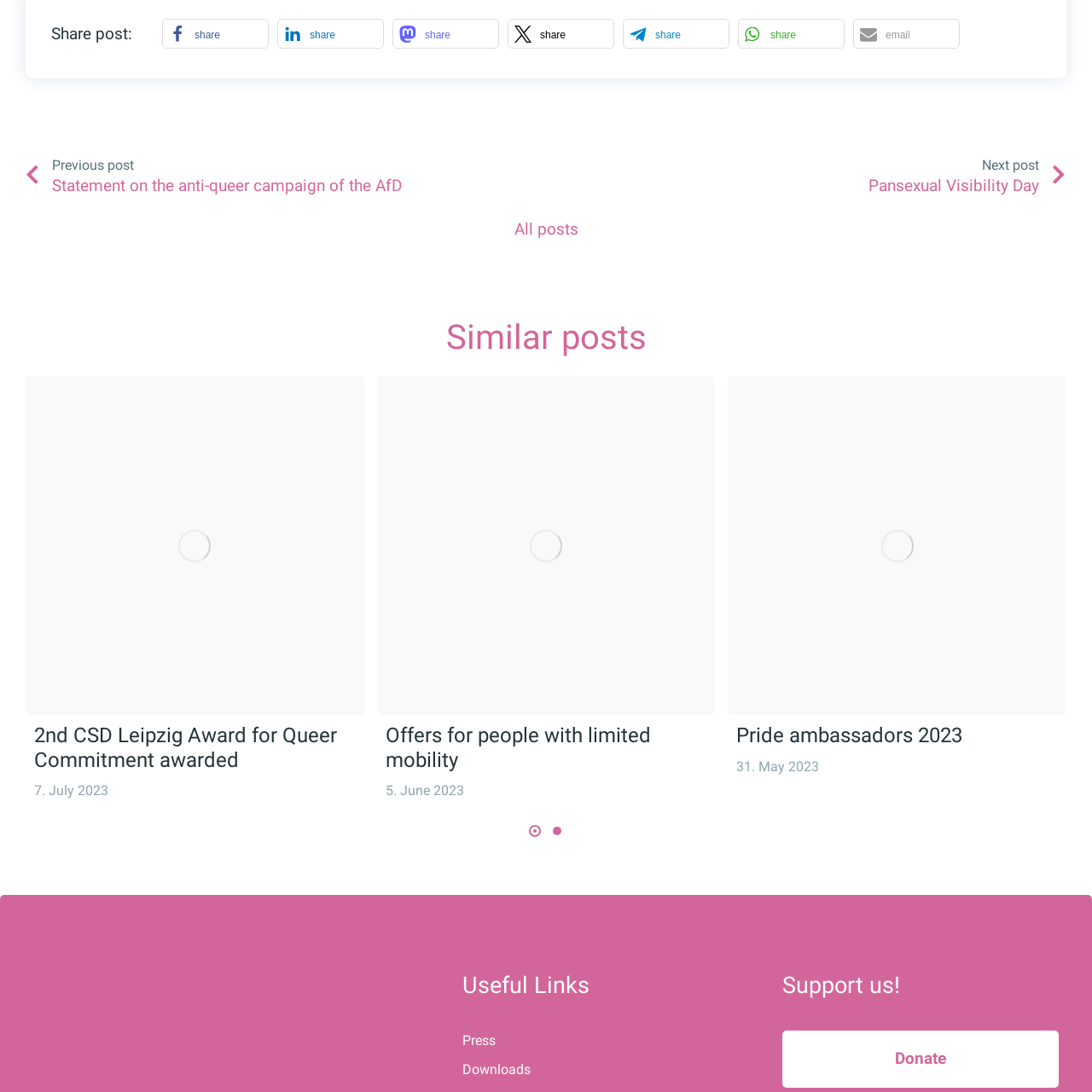What is the significance of the event?
Analyze the highlighted section in the red bounding box of the image and respond to the question with a detailed explanation.

The caption explains that the event, CSD Empfang 2023, is significant for advocating LGBTQ+ rights and visibility, which implies that the event is focused on promoting and supporting the LGBTQ+ community.